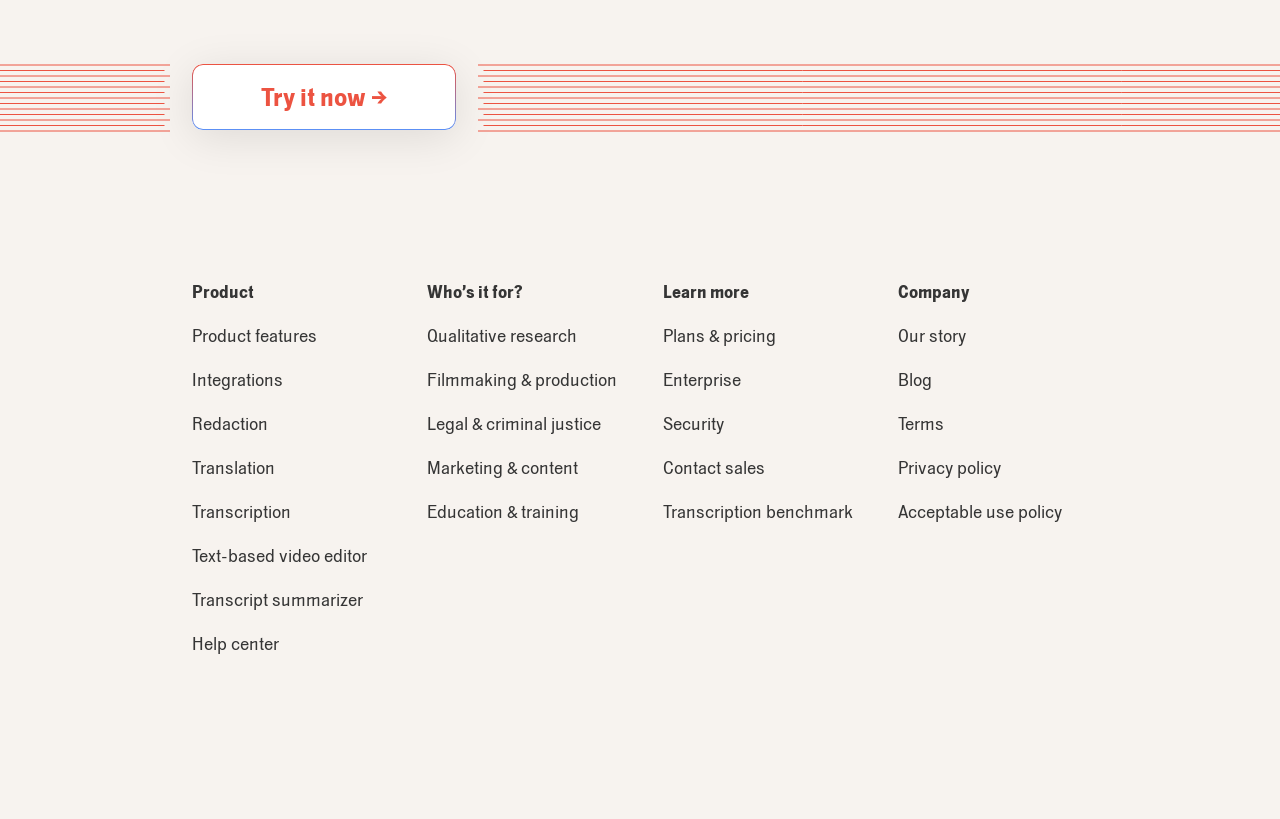Determine the bounding box of the UI element mentioned here: "Filmmaking & production". The coordinates must be in the format [left, top, right, bottom] with values ranging from 0 to 1.

[0.334, 0.449, 0.482, 0.477]